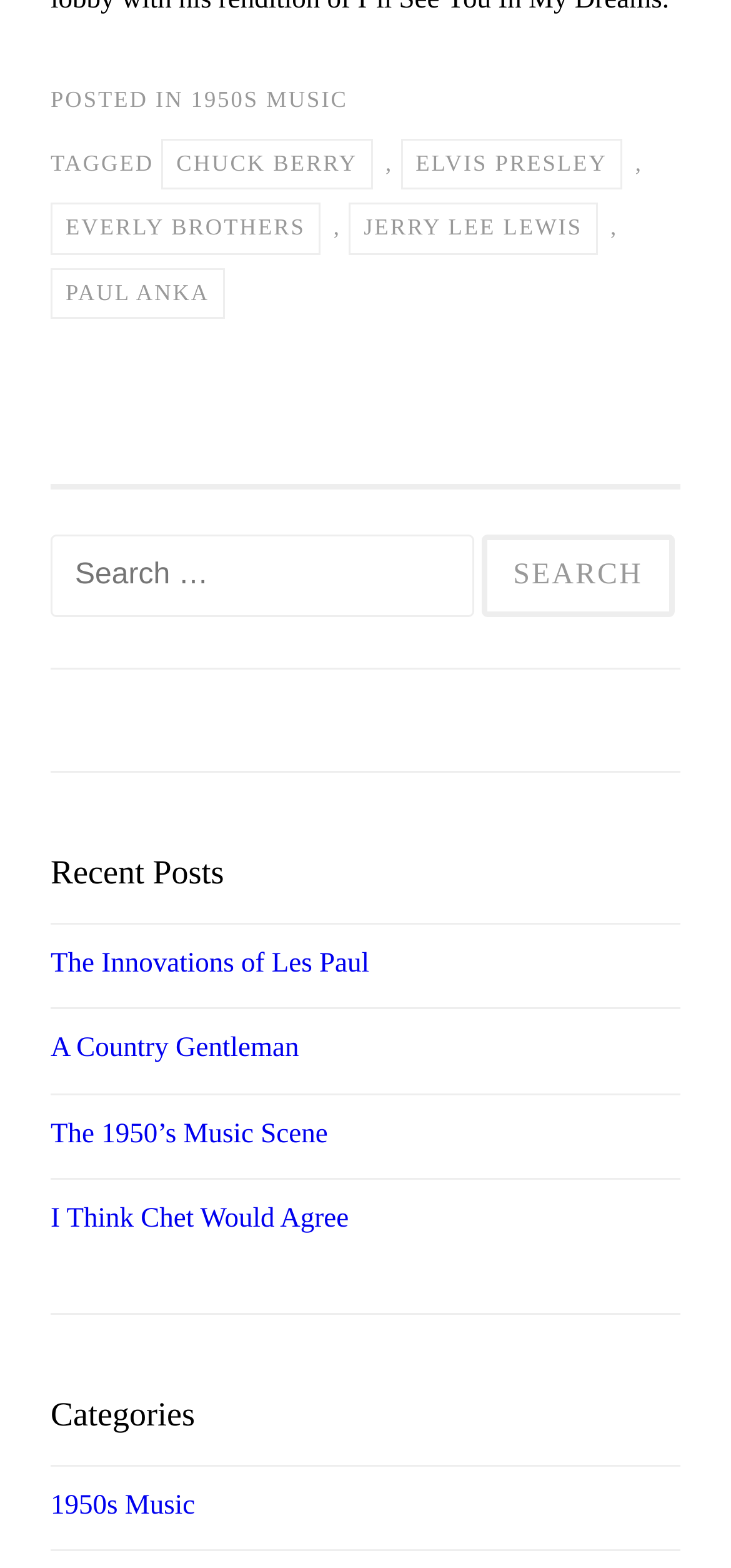Predict the bounding box for the UI component with the following description: "parent_node: Search for: value="Search"".

[0.658, 0.341, 0.923, 0.394]